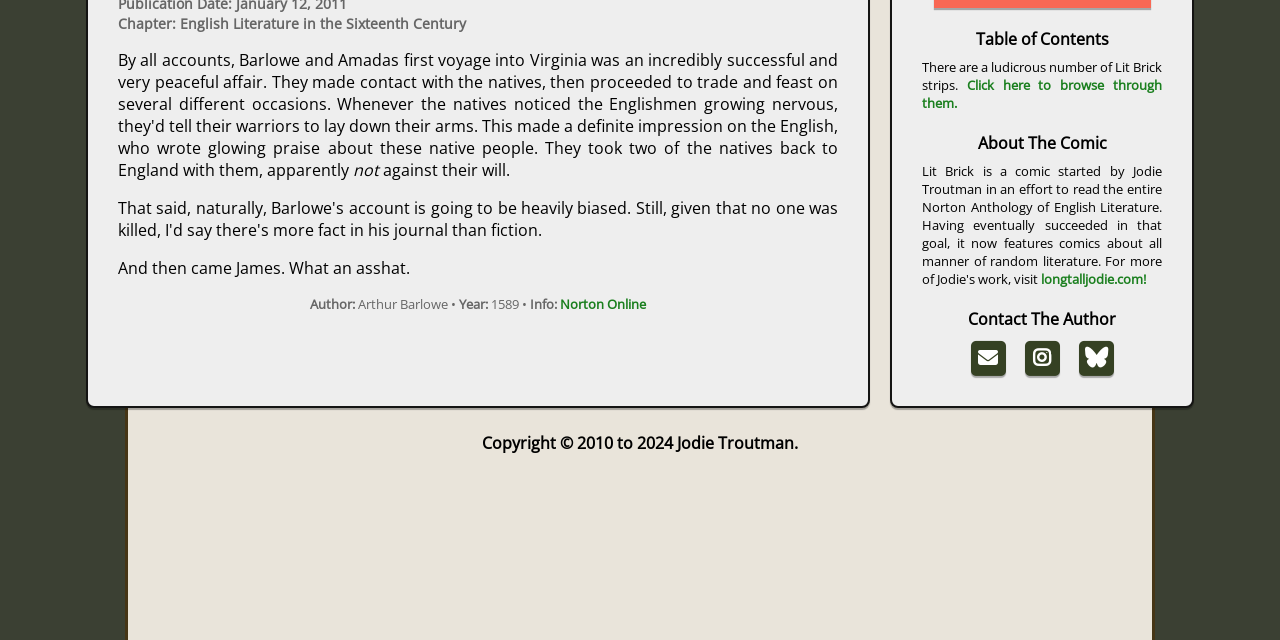Bounding box coordinates should be provided in the format (top-left x, top-left y, bottom-right x, bottom-right y) with all values between 0 and 1. Identify the bounding box for this UI element: longtalljodie.com!

[0.813, 0.422, 0.895, 0.45]